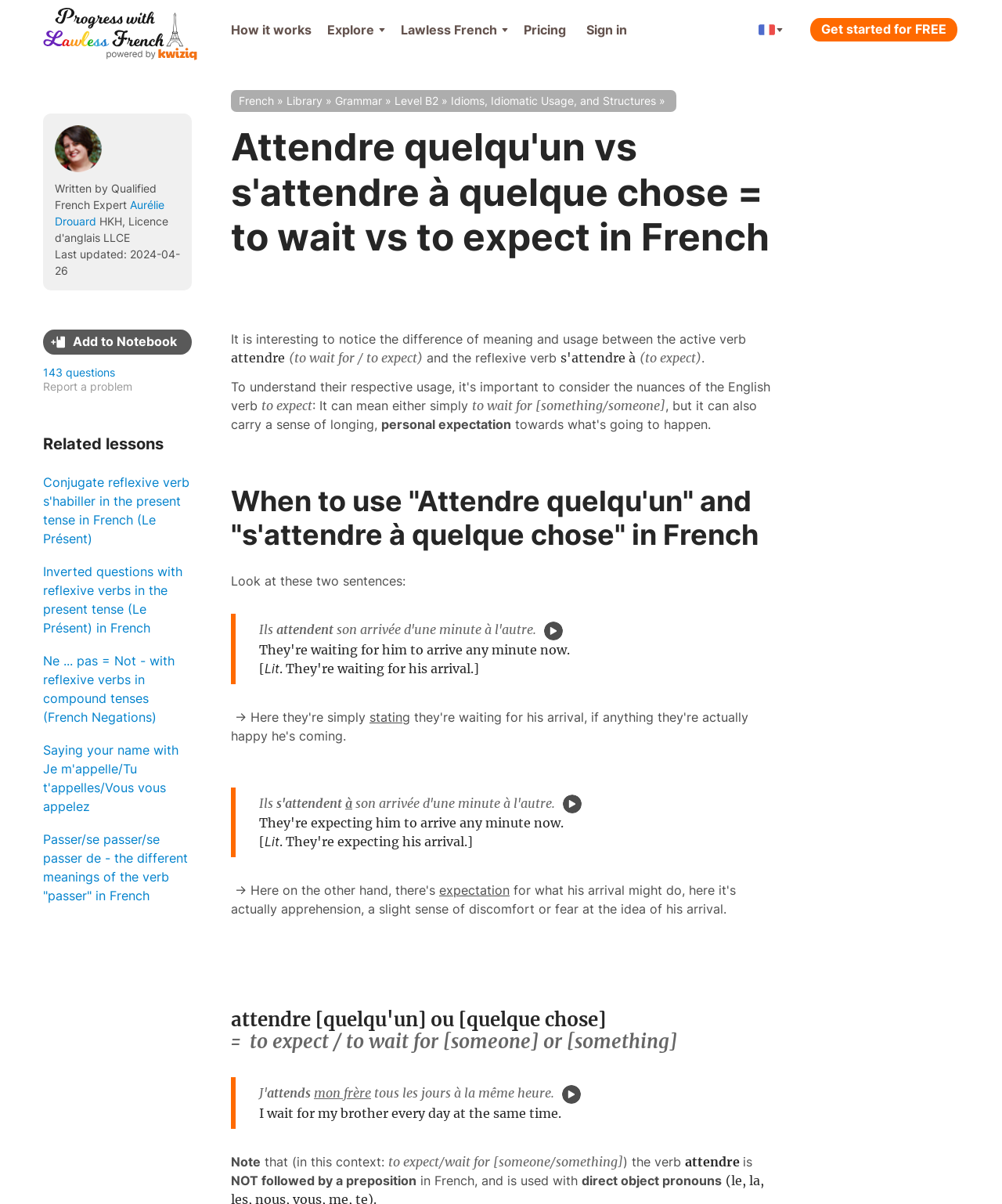Who is the author of this article?
Please provide a detailed and thorough answer to the question.

The author of this article is mentioned in the complementary section with the static text 'Written by Qualified French Expert' followed by a link to the author's name, which is 'Aurélie Drouard'.